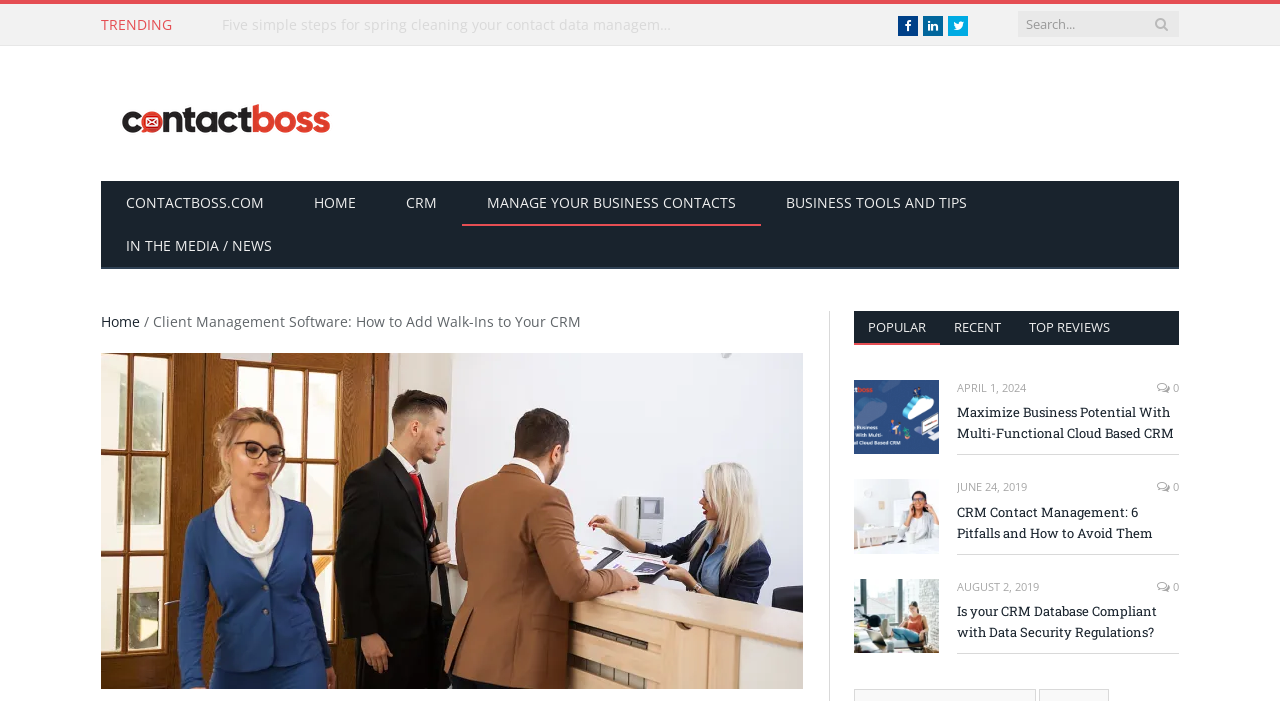Identify and extract the main heading of the webpage.

Client Management Software: How to Add Walk-Ins to Your CRM